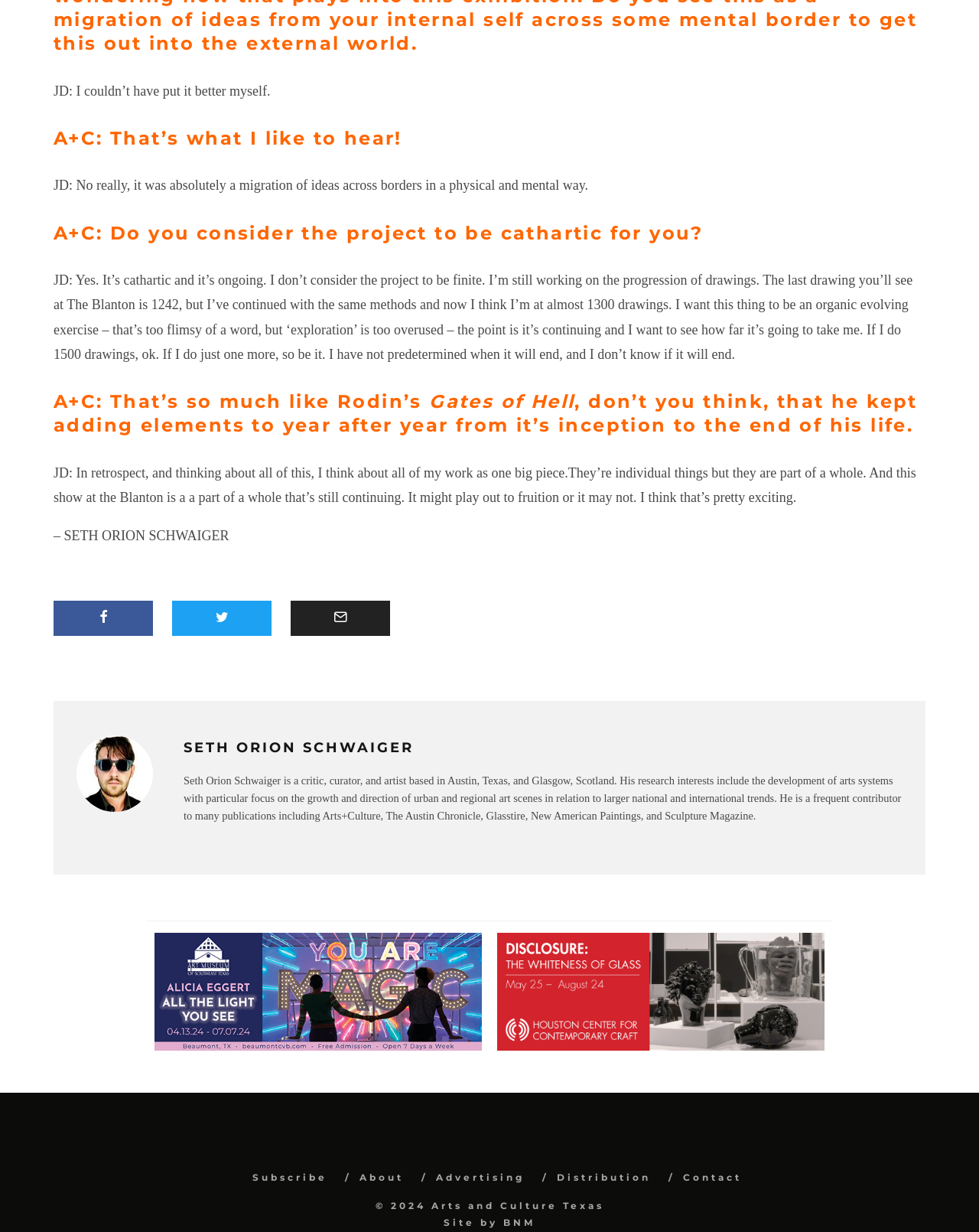Use a single word or phrase to answer the question:
How many columns are in the table?

2